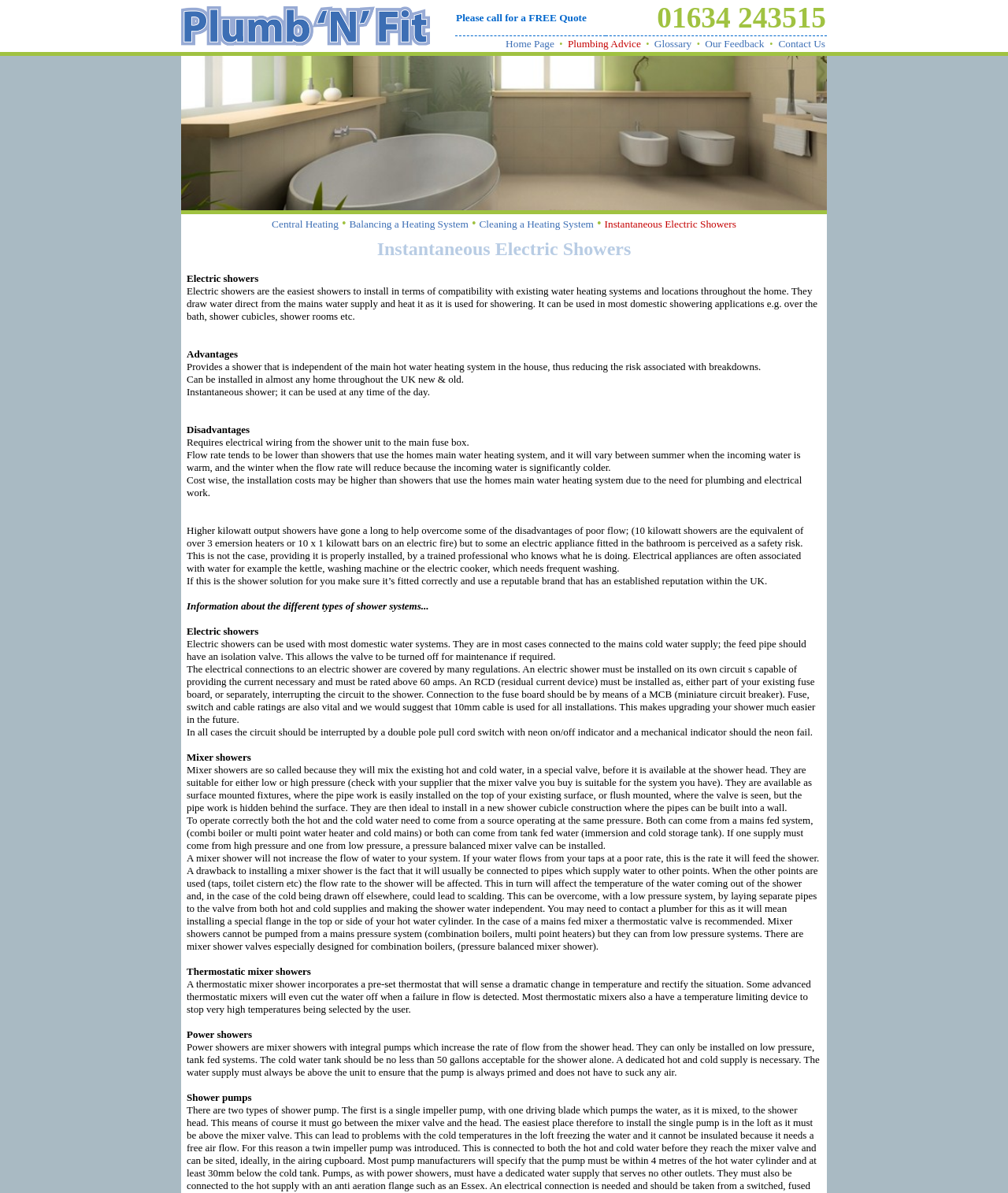Determine the bounding box coordinates for the area that needs to be clicked to fulfill this task: "Read about the advantages of instantaneous electric showers". The coordinates must be given as four float numbers between 0 and 1, i.e., [left, top, right, bottom].

[0.185, 0.292, 0.236, 0.302]